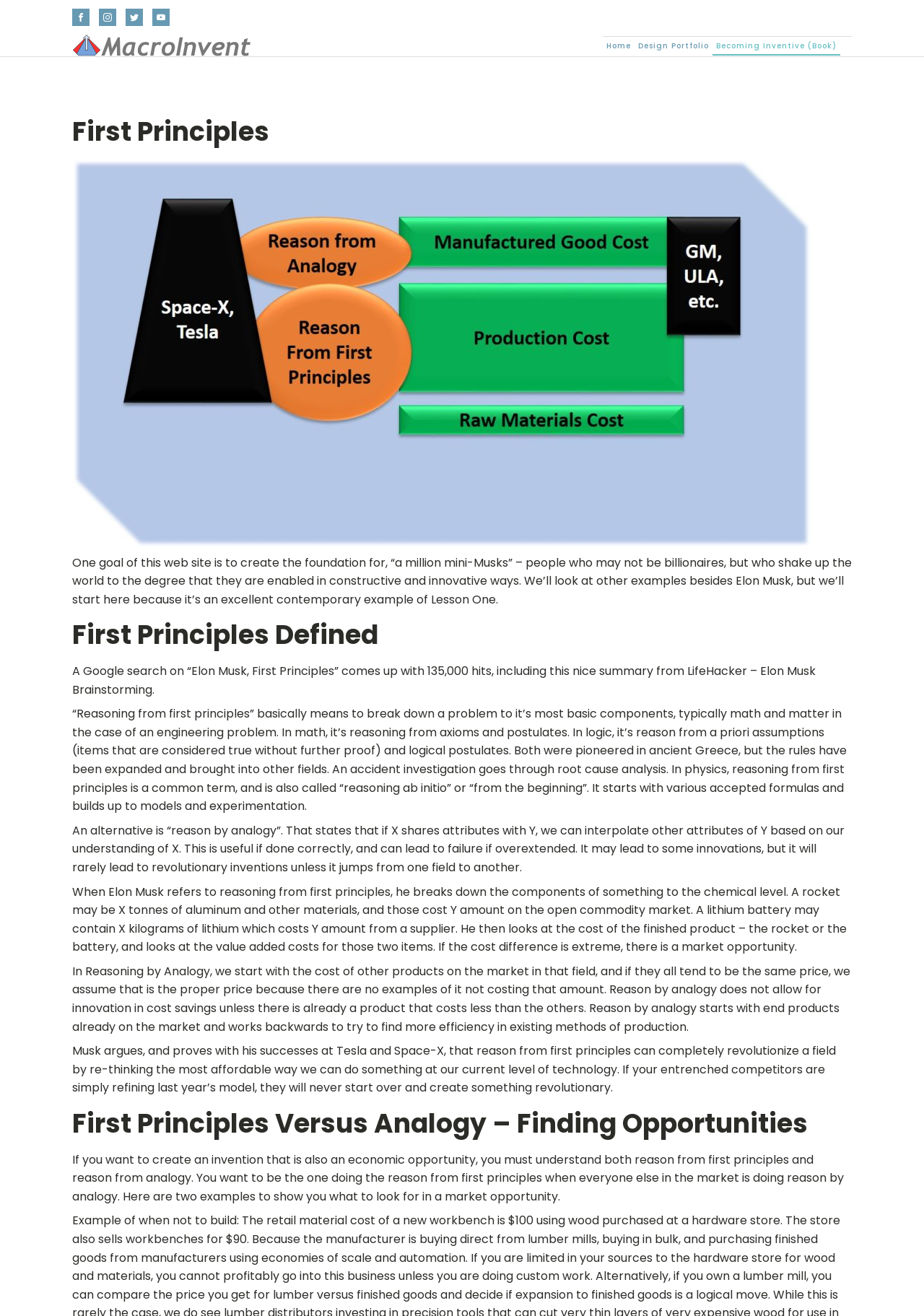Using the format (top-left x, top-left y, bottom-right x, bottom-right y), and given the element description, identify the bounding box coordinates within the screenshot: Home

[0.652, 0.028, 0.687, 0.042]